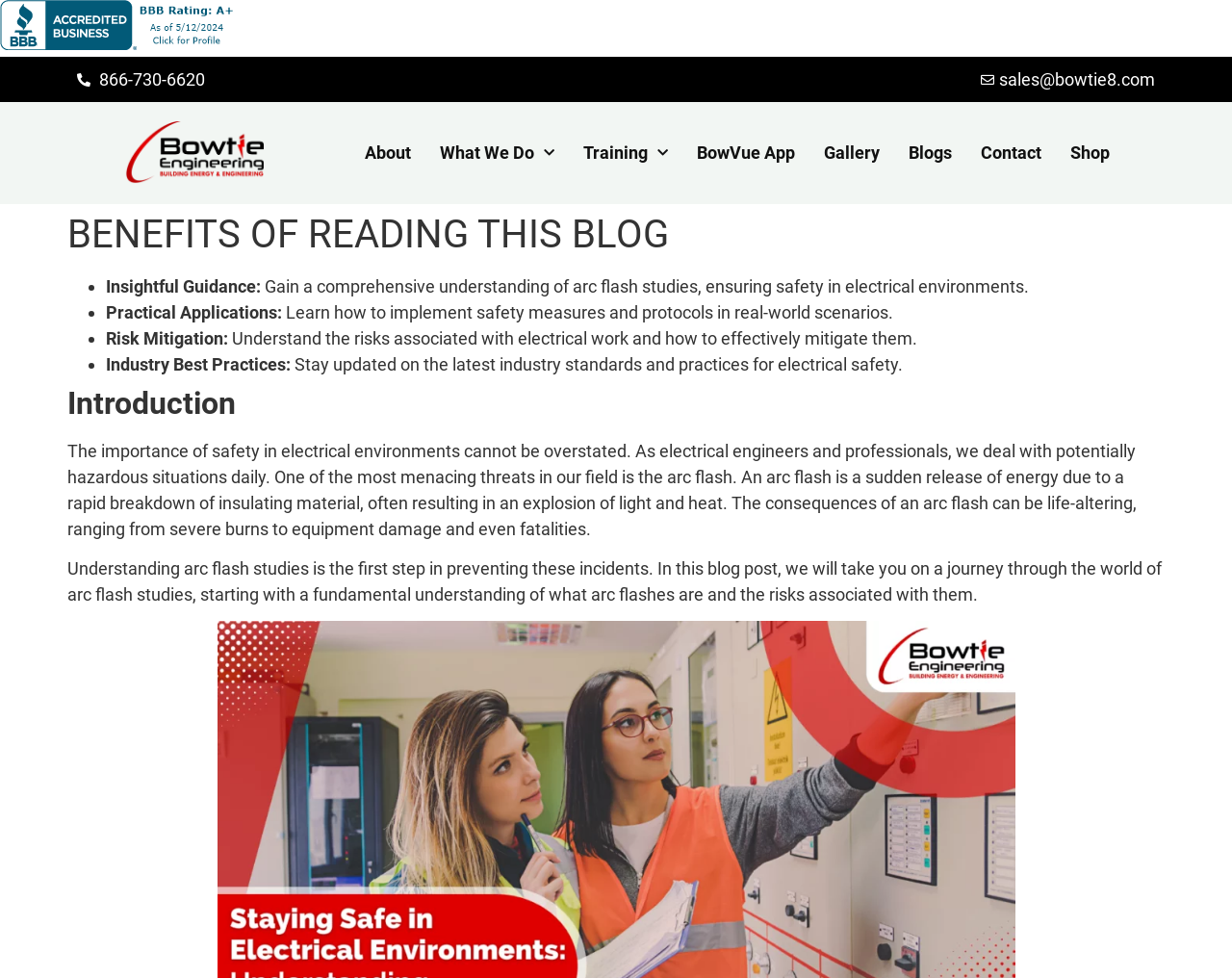How many navigation links are there?
Answer the question with as much detail as you can, using the image as a reference.

The navigation links can be found at the top of the webpage. There are 9 links in total, including 'About', 'What We Do', 'Training', 'BowVue App', 'Gallery', 'Blogs', 'Contact', and 'Shop'.